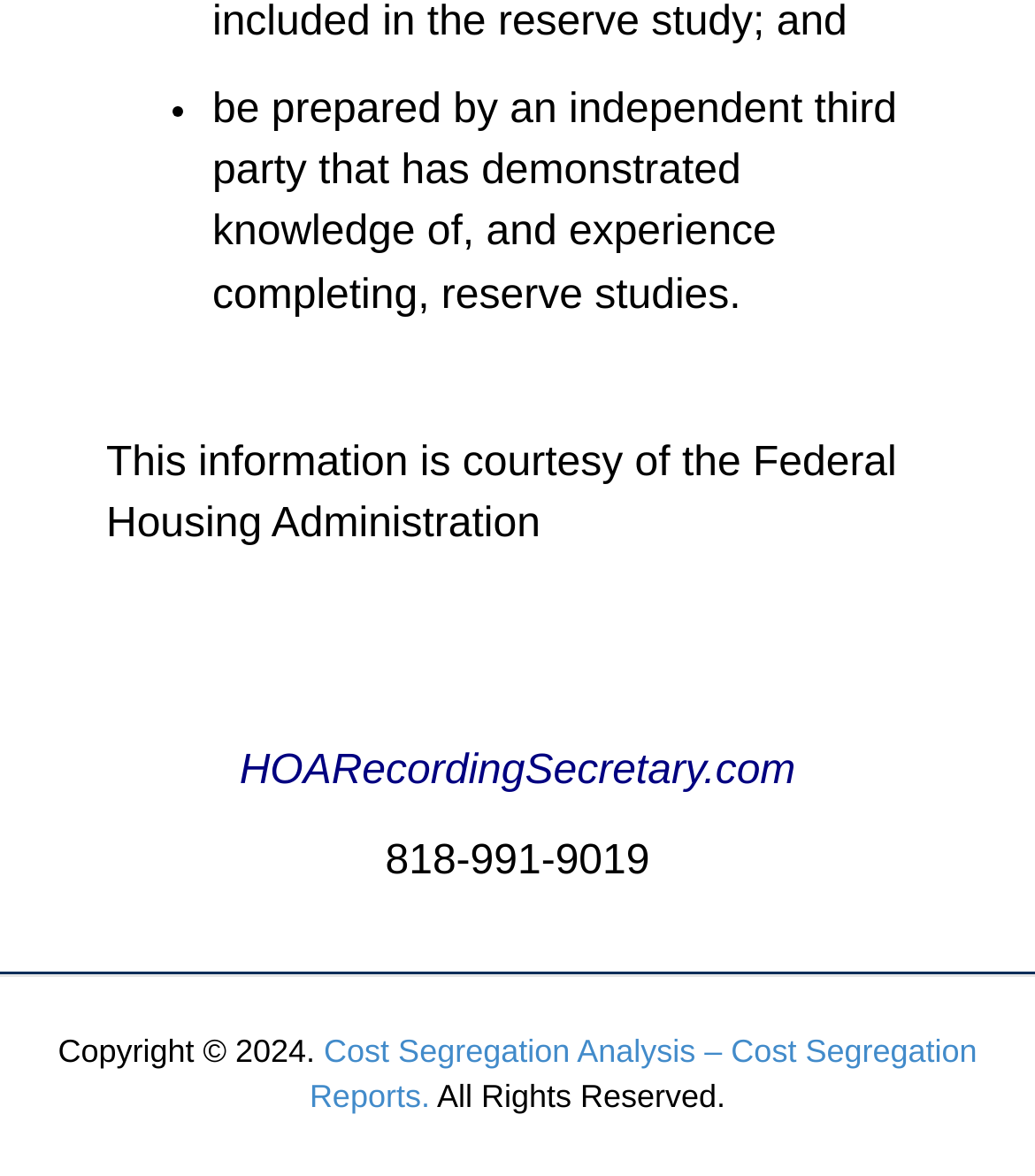What is the name of the website?
Respond to the question with a single word or phrase according to the image.

HOARecordingSecretary.com